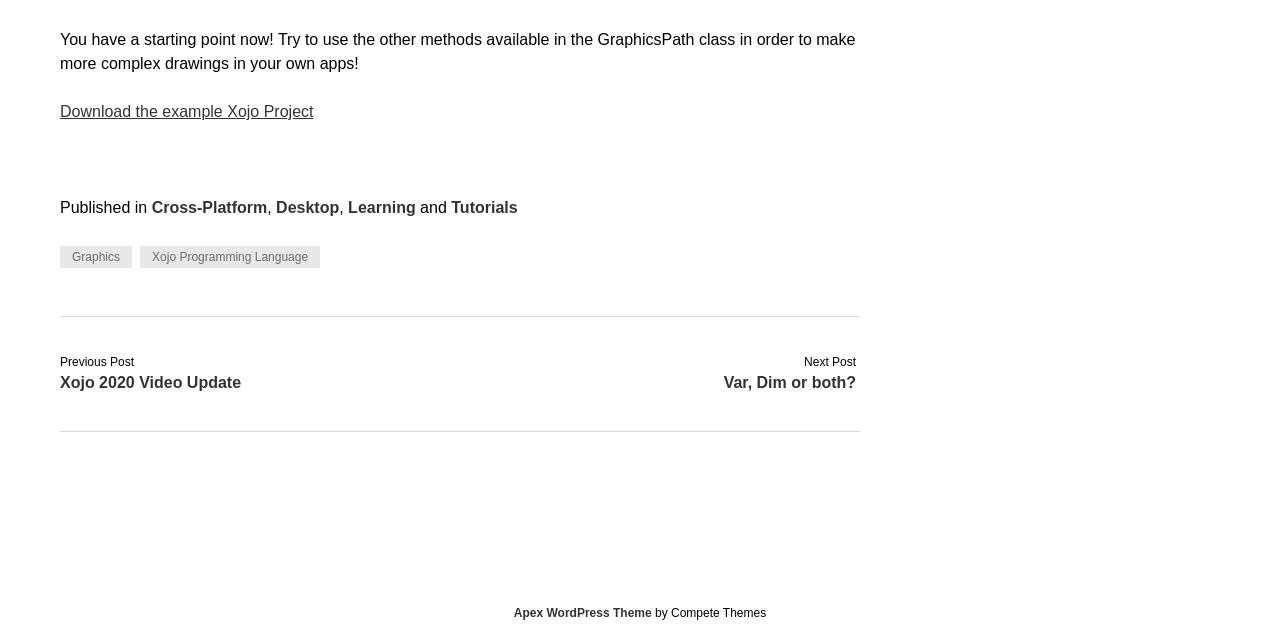What is the topic of the current post?
Please utilize the information in the image to give a detailed response to the question.

The topic of the current post can be inferred from the text 'You have a starting point now! Try to use the other methods available in the GraphicsPath class in order to make more complex drawings in your own apps!' which suggests that the post is about using the GraphicsPath class for drawing.